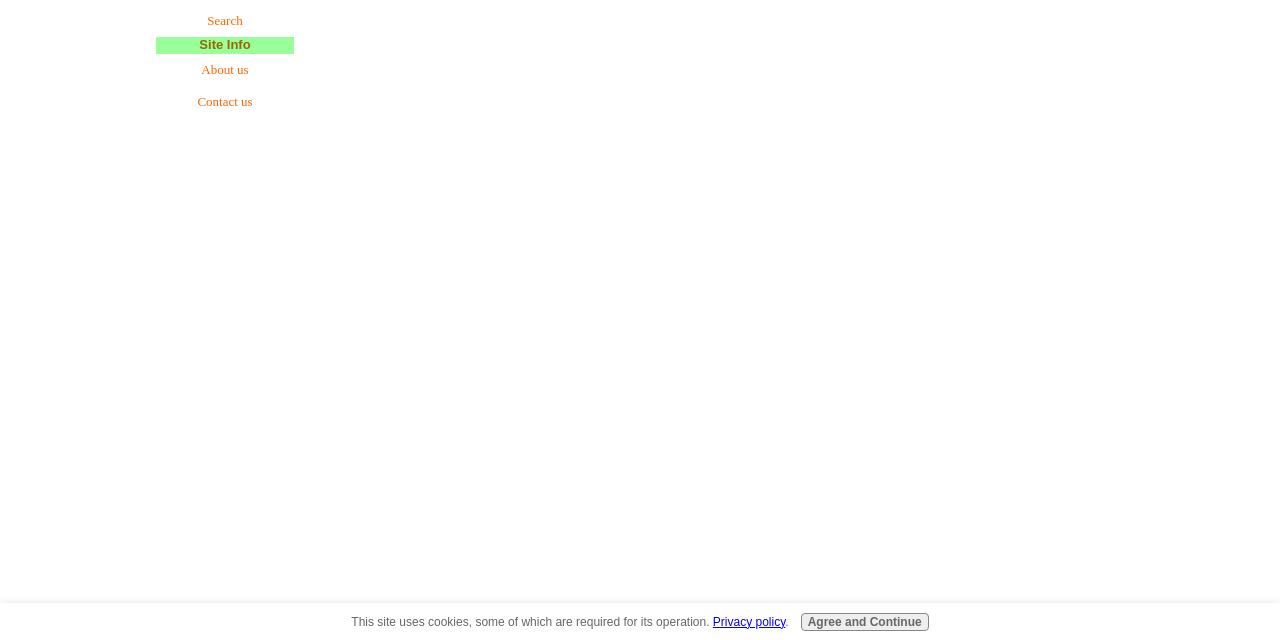Determine the bounding box for the UI element as described: "Contact us". The coordinates should be represented as four float numbers between 0 and 1, formatted as [left, top, right, bottom].

[0.122, 0.134, 0.23, 0.184]